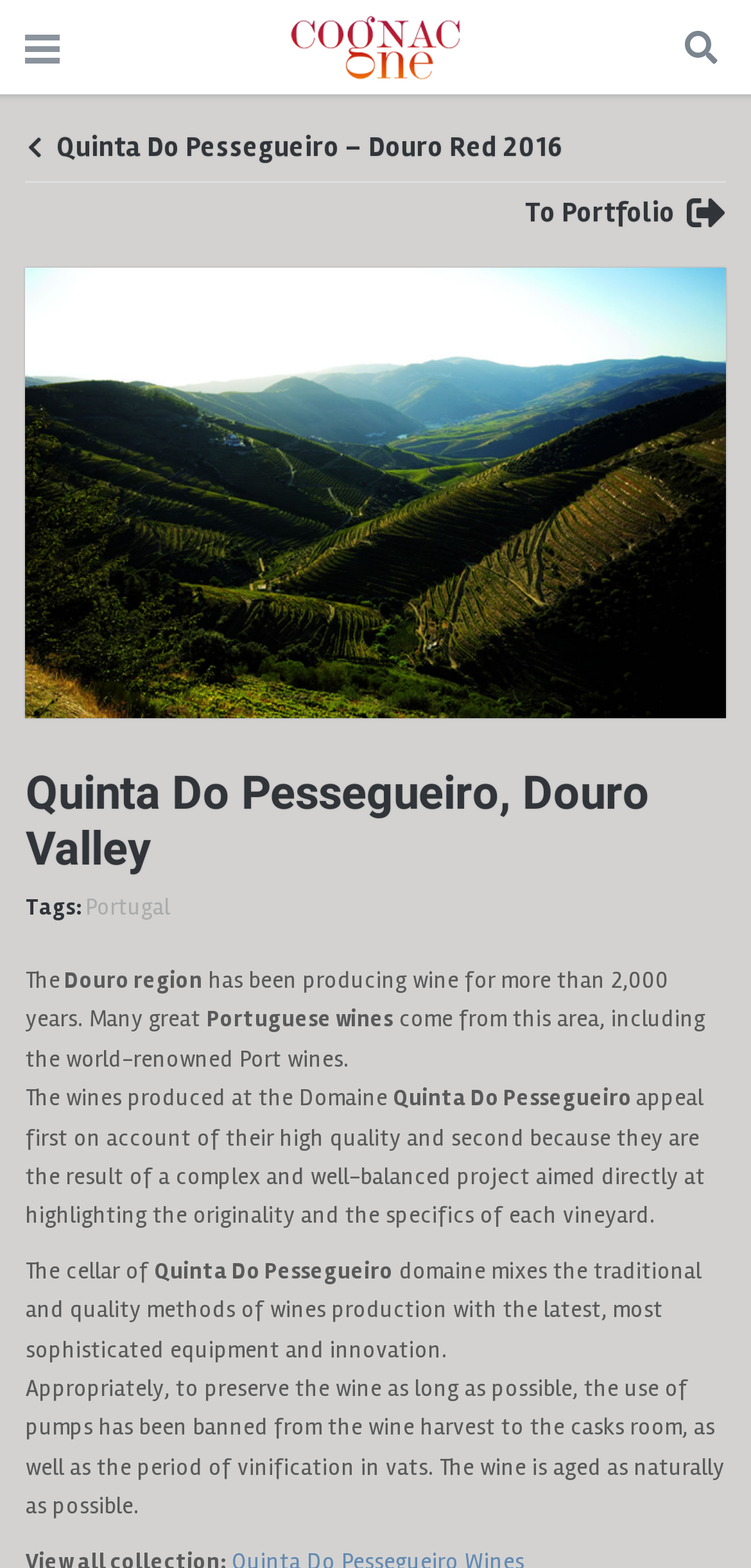Give a short answer using one word or phrase for the question:
What is banned from the wine harvest to the casks room?

The use of pumps